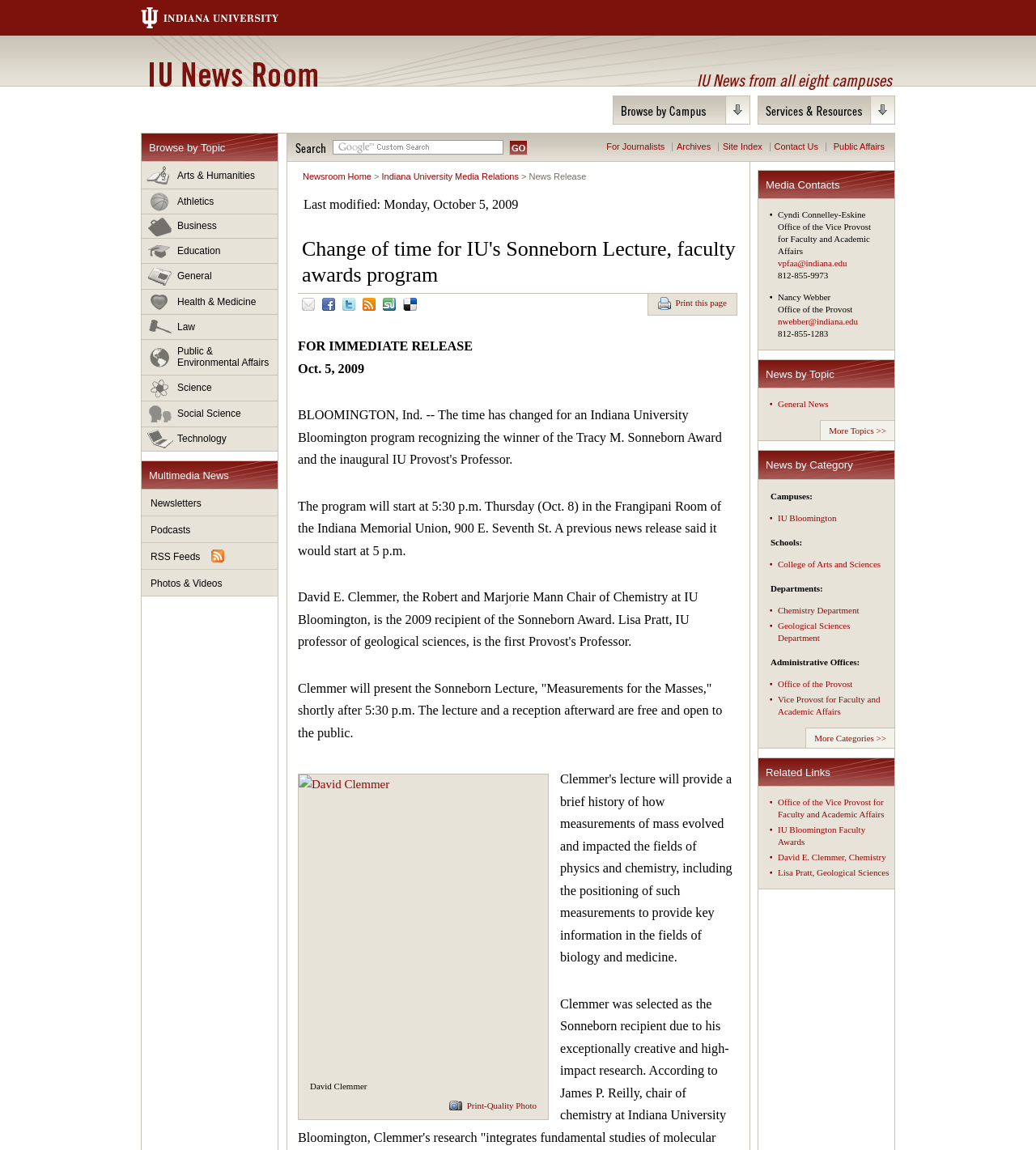Indicate the bounding box coordinates of the element that must be clicked to execute the instruction: "Read the news about IU Bloomington". The coordinates should be given as four float numbers between 0 and 1, i.e., [left, top, right, bottom].

[0.751, 0.446, 0.807, 0.454]